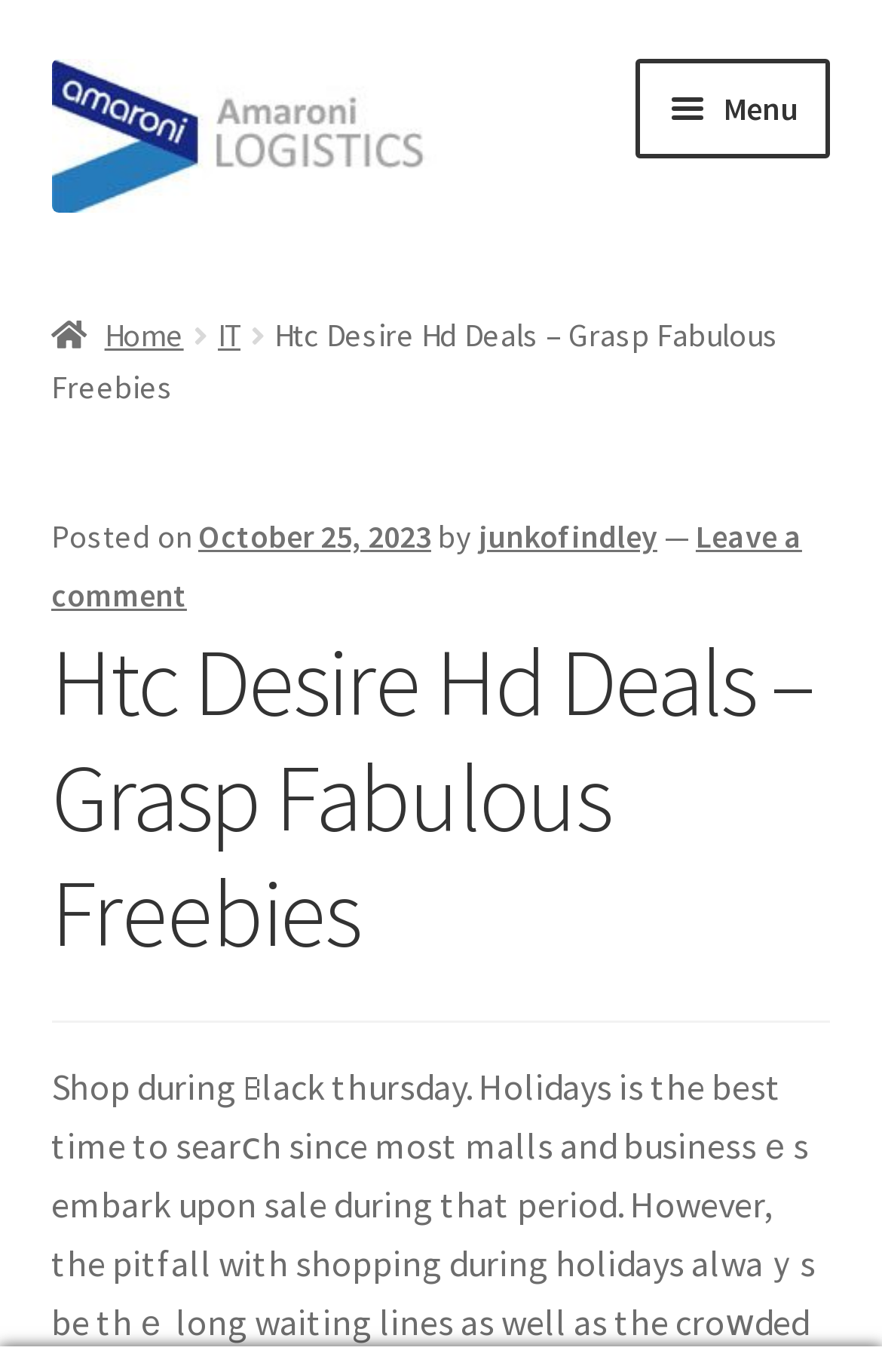From the webpage screenshot, identify the region described by October 25, 2023. Provide the bounding box coordinates as (top-left x, top-left y, bottom-right x, bottom-right y), with each value being a floating point number between 0 and 1.

[0.225, 0.376, 0.489, 0.406]